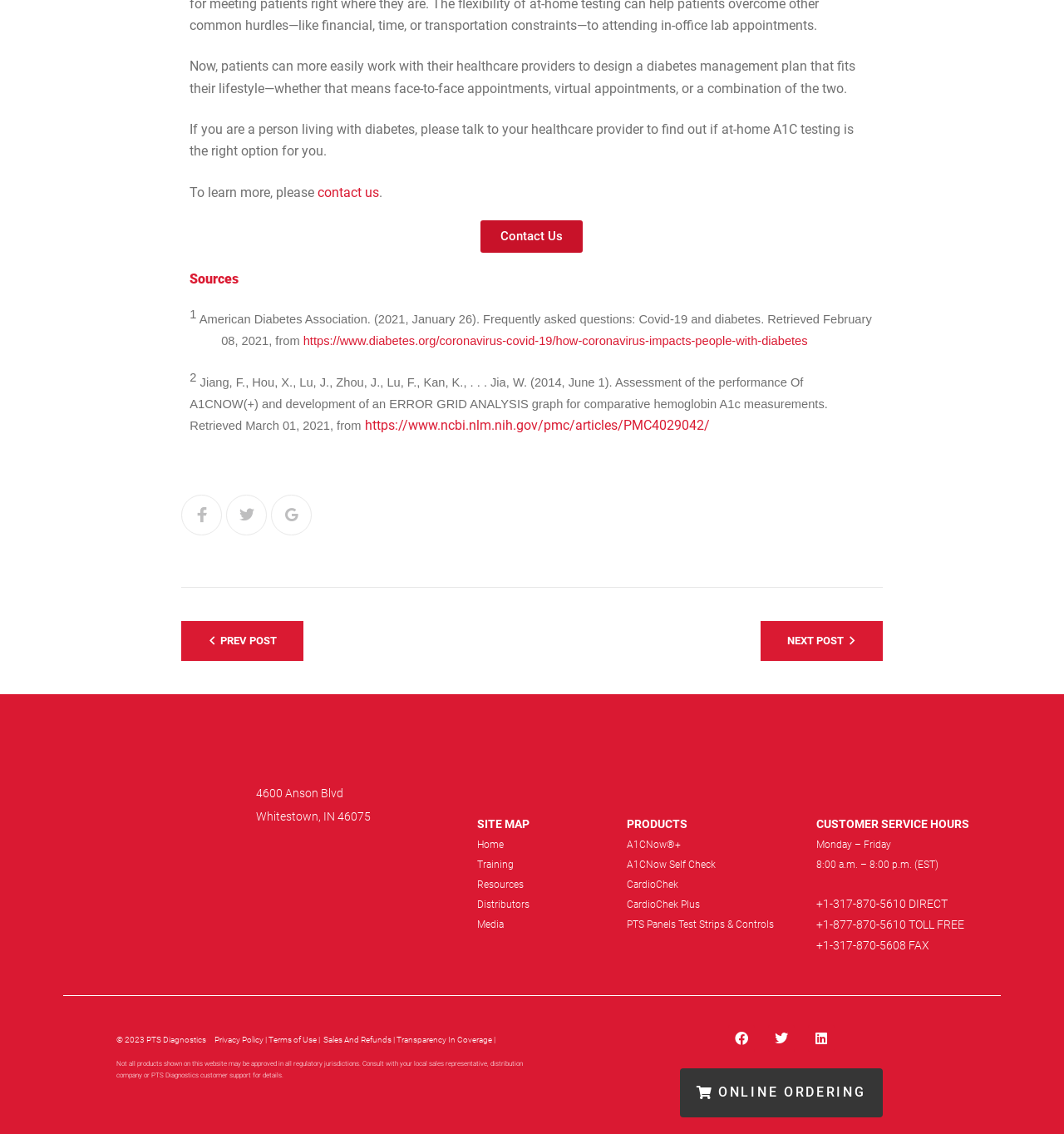Identify the bounding box coordinates of the specific part of the webpage to click to complete this instruction: "go to next post".

[0.715, 0.548, 0.829, 0.583]